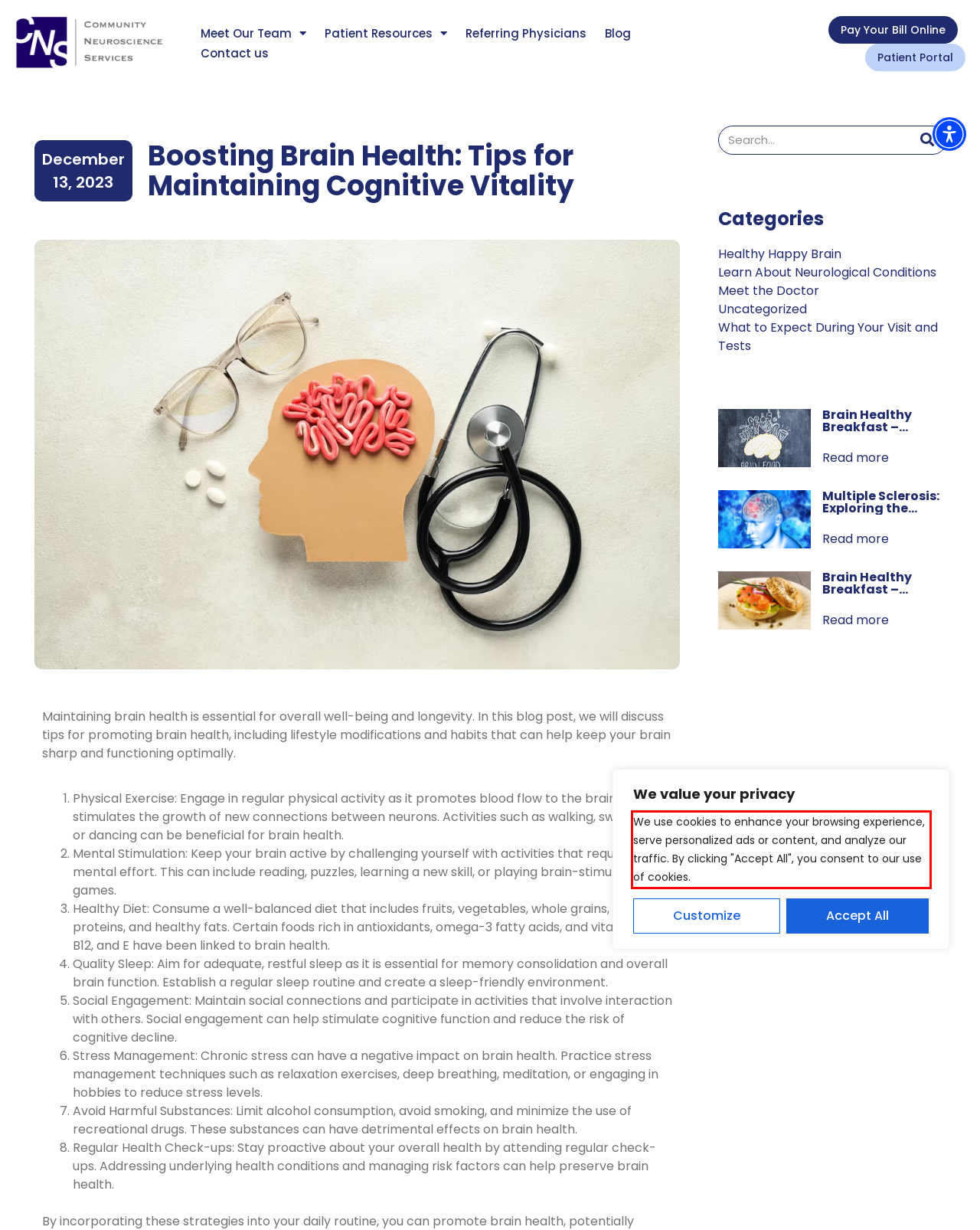You have a screenshot of a webpage with a red bounding box. Use OCR to generate the text contained within this red rectangle.

We use cookies to enhance your browsing experience, serve personalized ads or content, and analyze our traffic. By clicking "Accept All", you consent to our use of cookies.